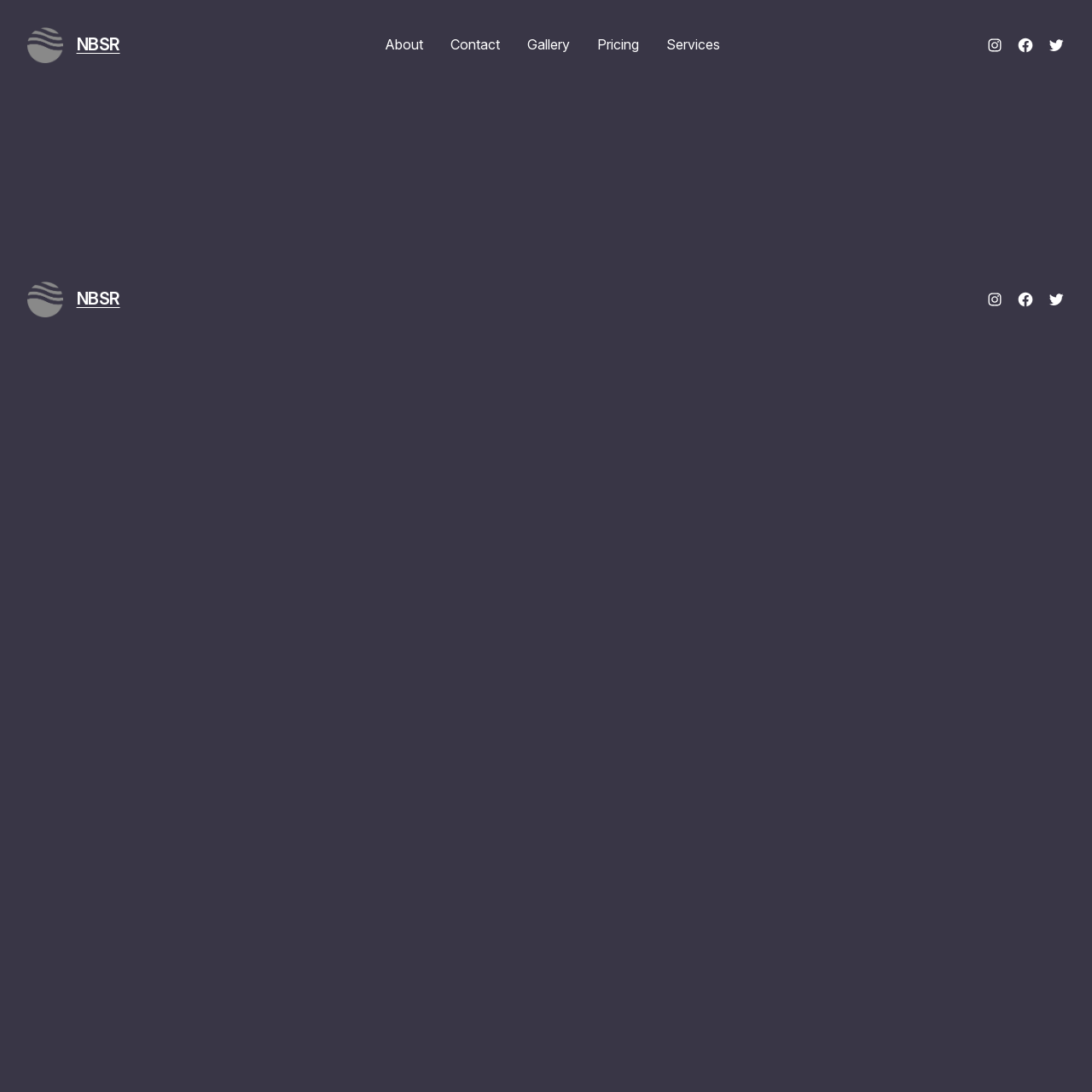Use the information in the screenshot to answer the question comprehensively: What is the layout of the webpage?

The webpage has a typical layout consisting of a header section at the top, a main content section in the middle, and a footer section at the bottom. The header section contains the organization's logo and navigation menu, the main content section is empty, and the footer section contains the organization's logo and social media links.